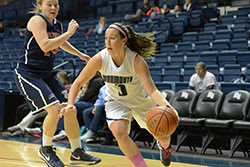Provide a thorough description of the image, including all visible elements.

The image captures a dynamic moment from a women’s basketball game, showcasing a player in action as she dribbles the ball down the court. Dressed in a white uniform with the number 3, she displays agility and focus as she maneuvers past a defender, who is clad in a blue uniform, attempting to block her progress. The background features a nearly filled arena, with rows of empty seats emphasizing the intensity of the game. This image represents the excitement and competitive spirit of women's basketball, highlighting the skill and determination of the athletes involved. It is part of a feature titled "Thibault’s Journey to the Starting Lineup," which explores the life and contributions of senior guard Carly Thibault, emphasizing her leadership and passion for the sport.